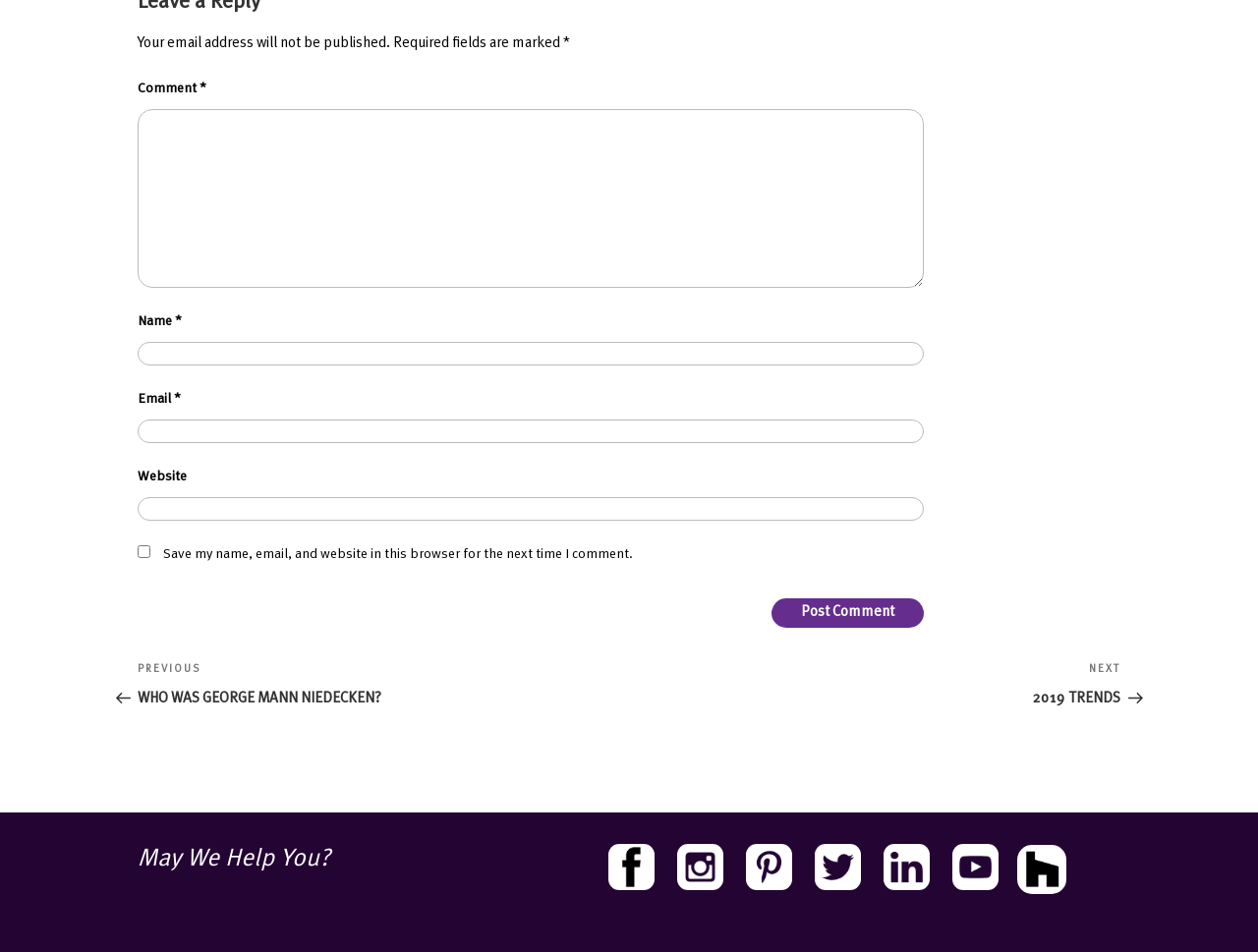How many social media links are present?
Look at the screenshot and give a one-word or phrase answer.

7